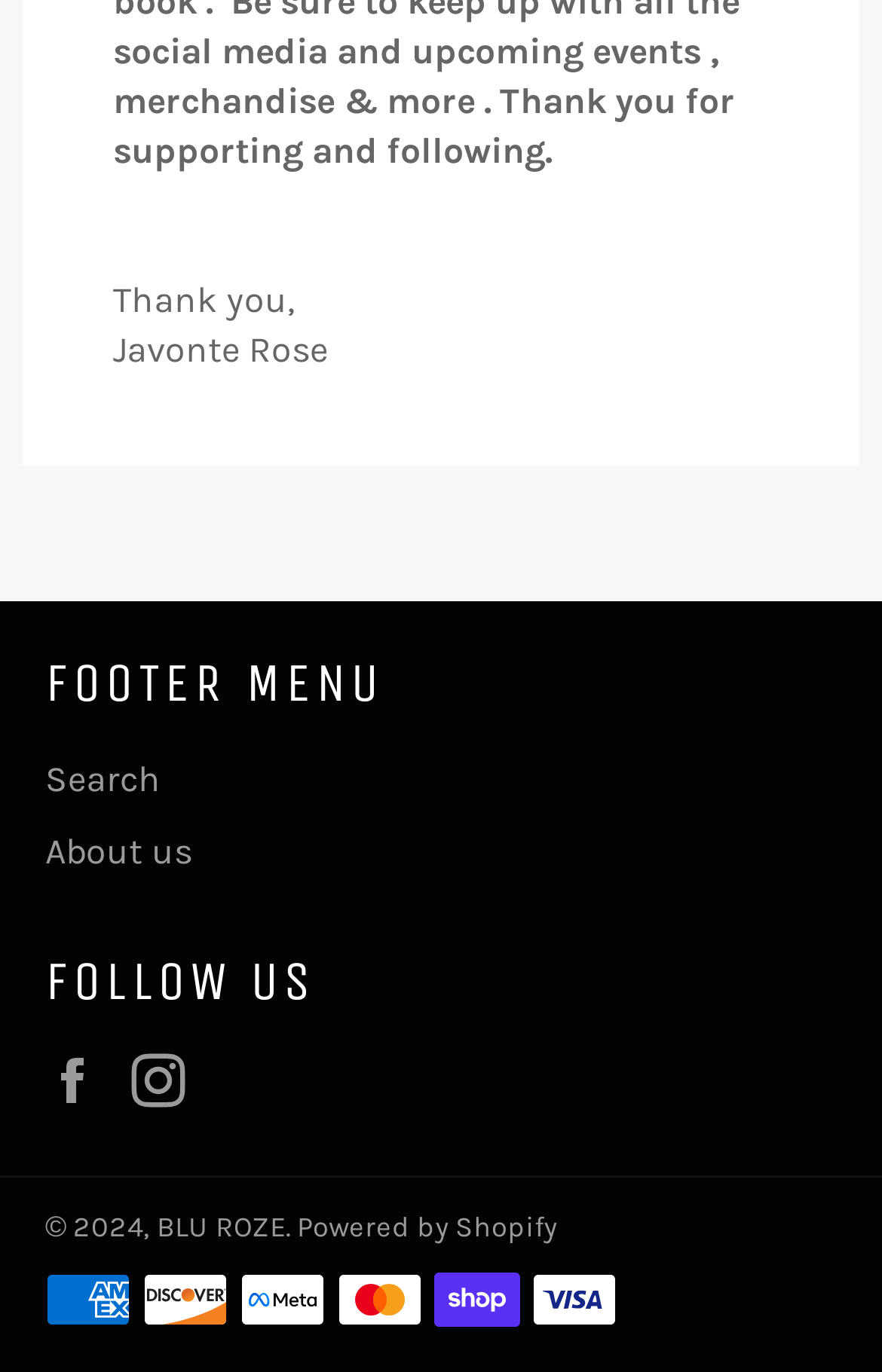Provide a one-word or short-phrase response to the question:
How many payment methods are listed?

6